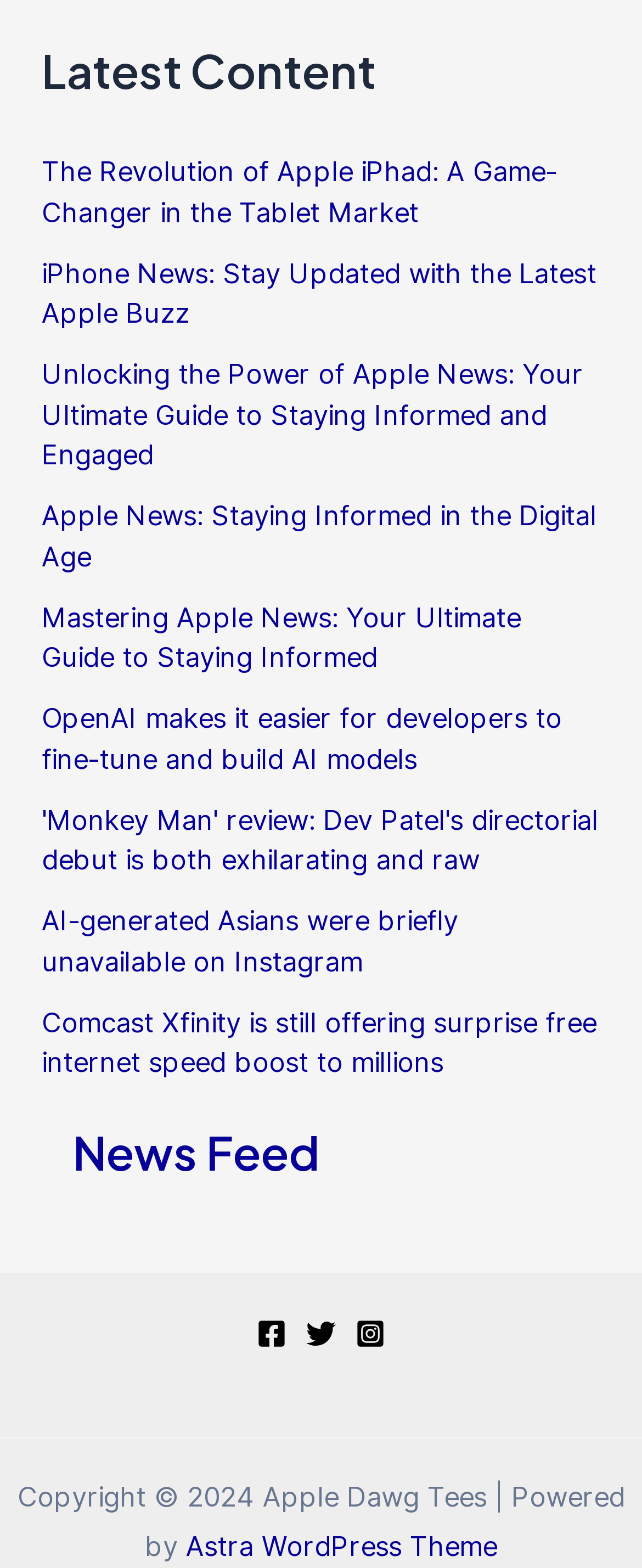Reply to the question with a single word or phrase:
What is the category of the first article?

Apple